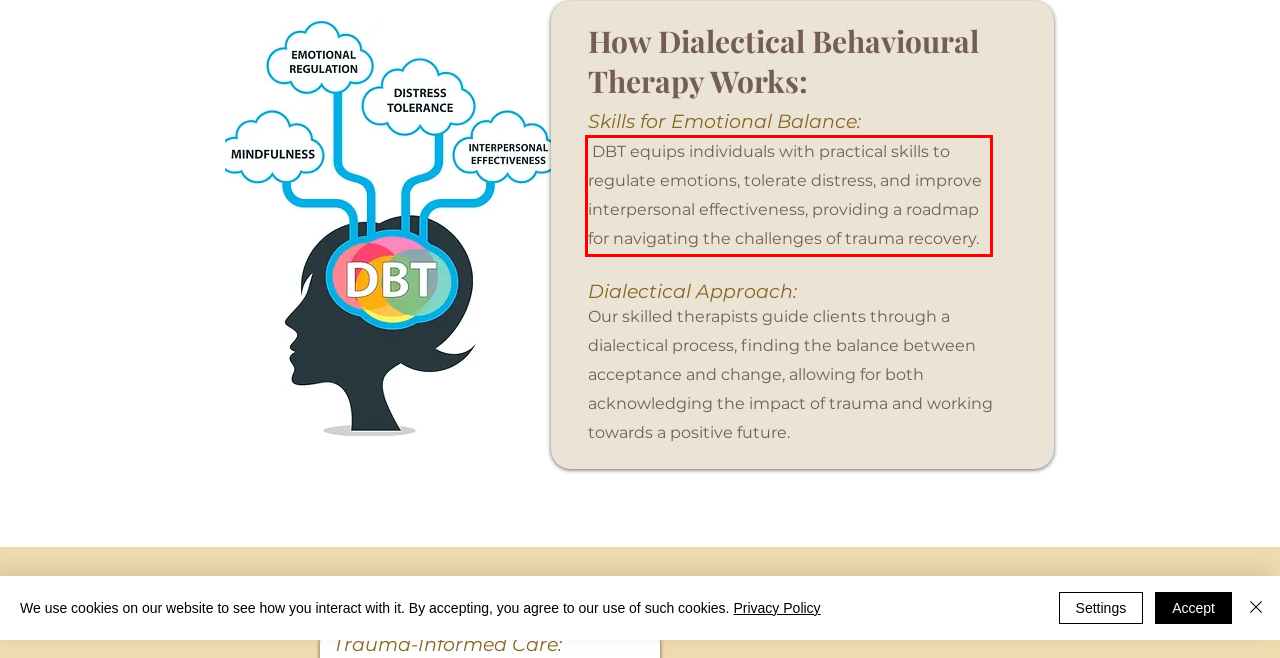Please use OCR to extract the text content from the red bounding box in the provided webpage screenshot.

DBT equips individuals with practical skills to regulate emotions, tolerate distress, and improve interpersonal effectiveness, providing a roadmap for navigating the challenges of trauma recovery.